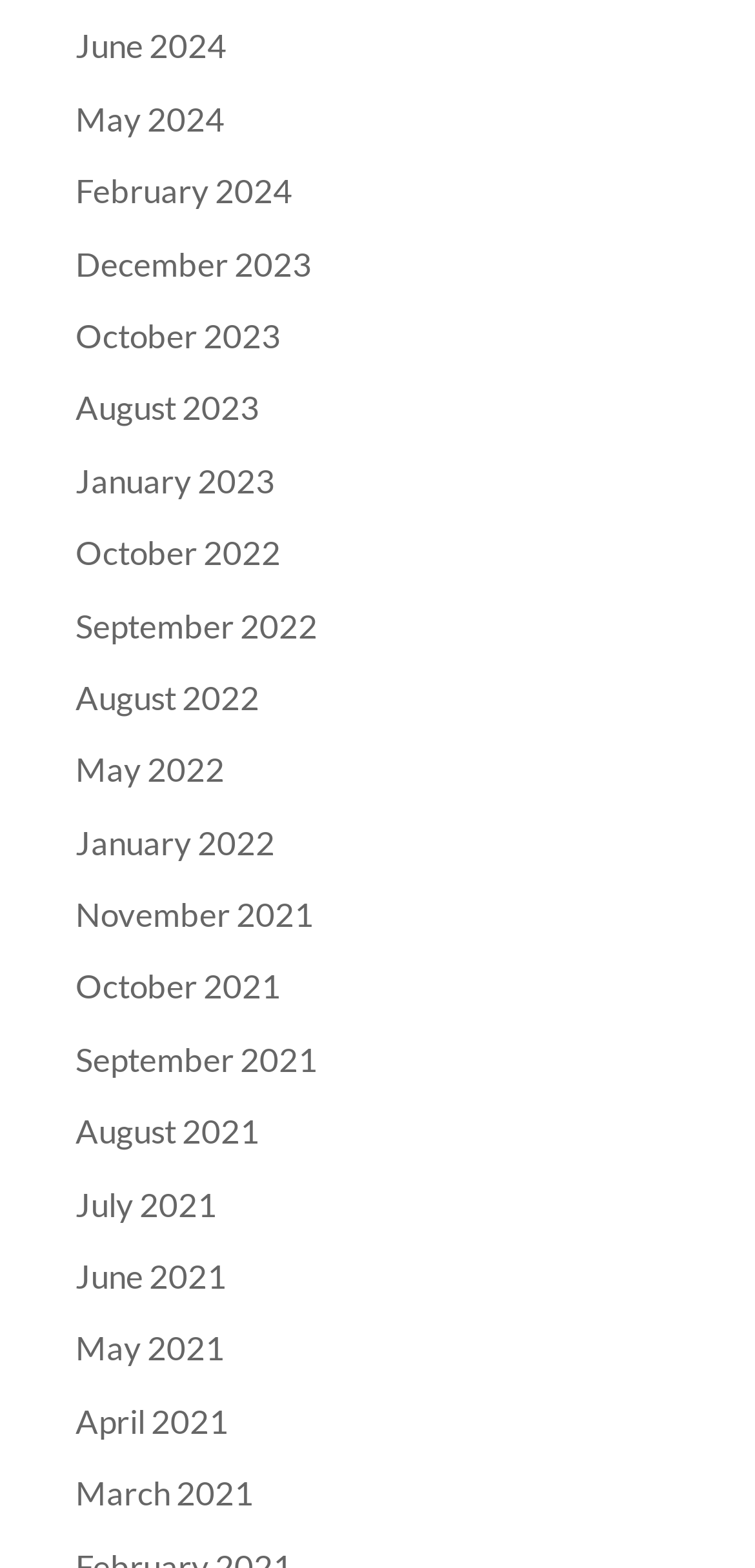Determine the bounding box coordinates for the area that needs to be clicked to fulfill this task: "access December 2023". The coordinates must be given as four float numbers between 0 and 1, i.e., [left, top, right, bottom].

[0.1, 0.155, 0.413, 0.181]